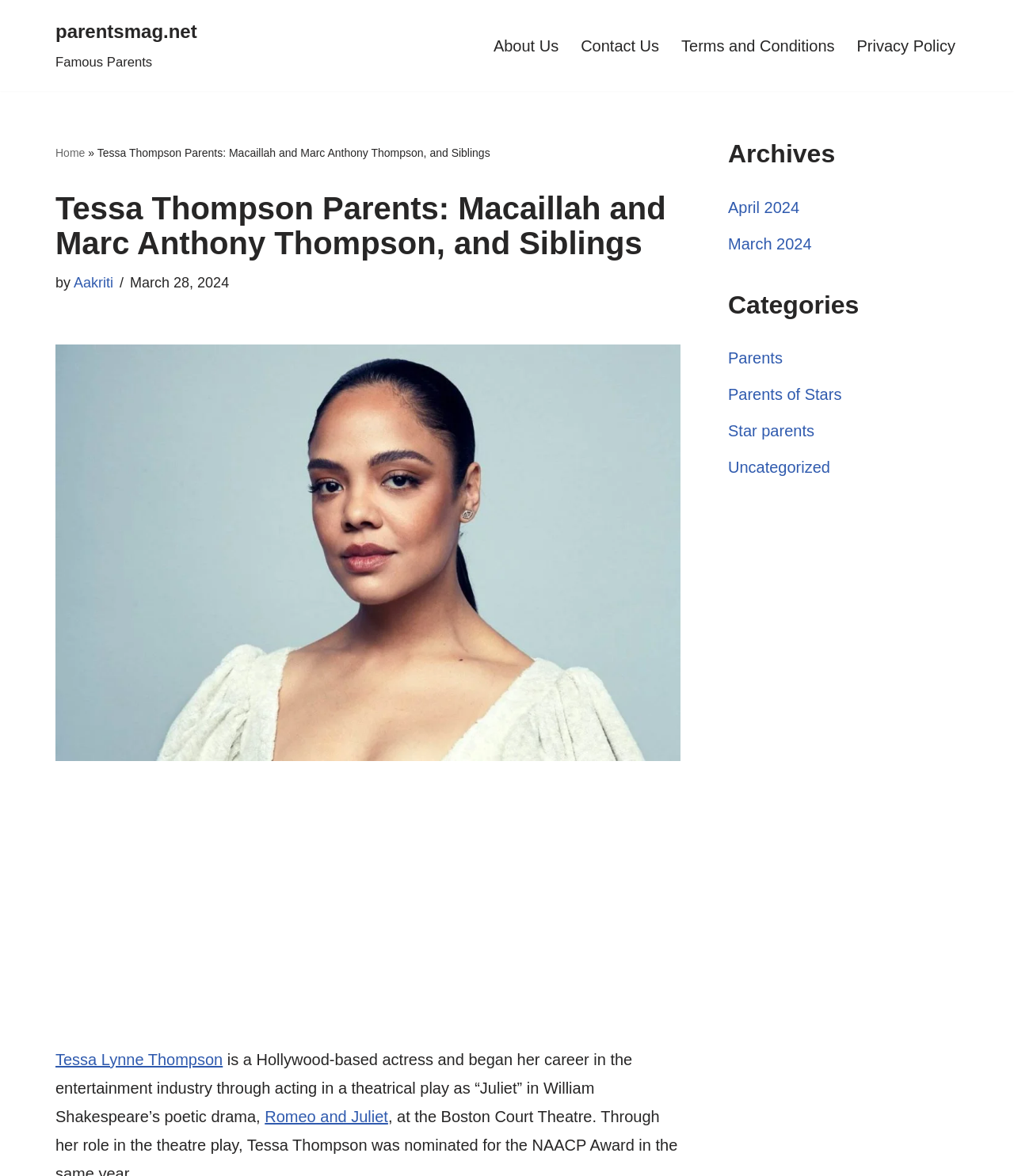Specify the bounding box coordinates of the element's area that should be clicked to execute the given instruction: "Go to 'Parents' category". The coordinates should be four float numbers between 0 and 1, i.e., [left, top, right, bottom].

[0.718, 0.297, 0.772, 0.312]